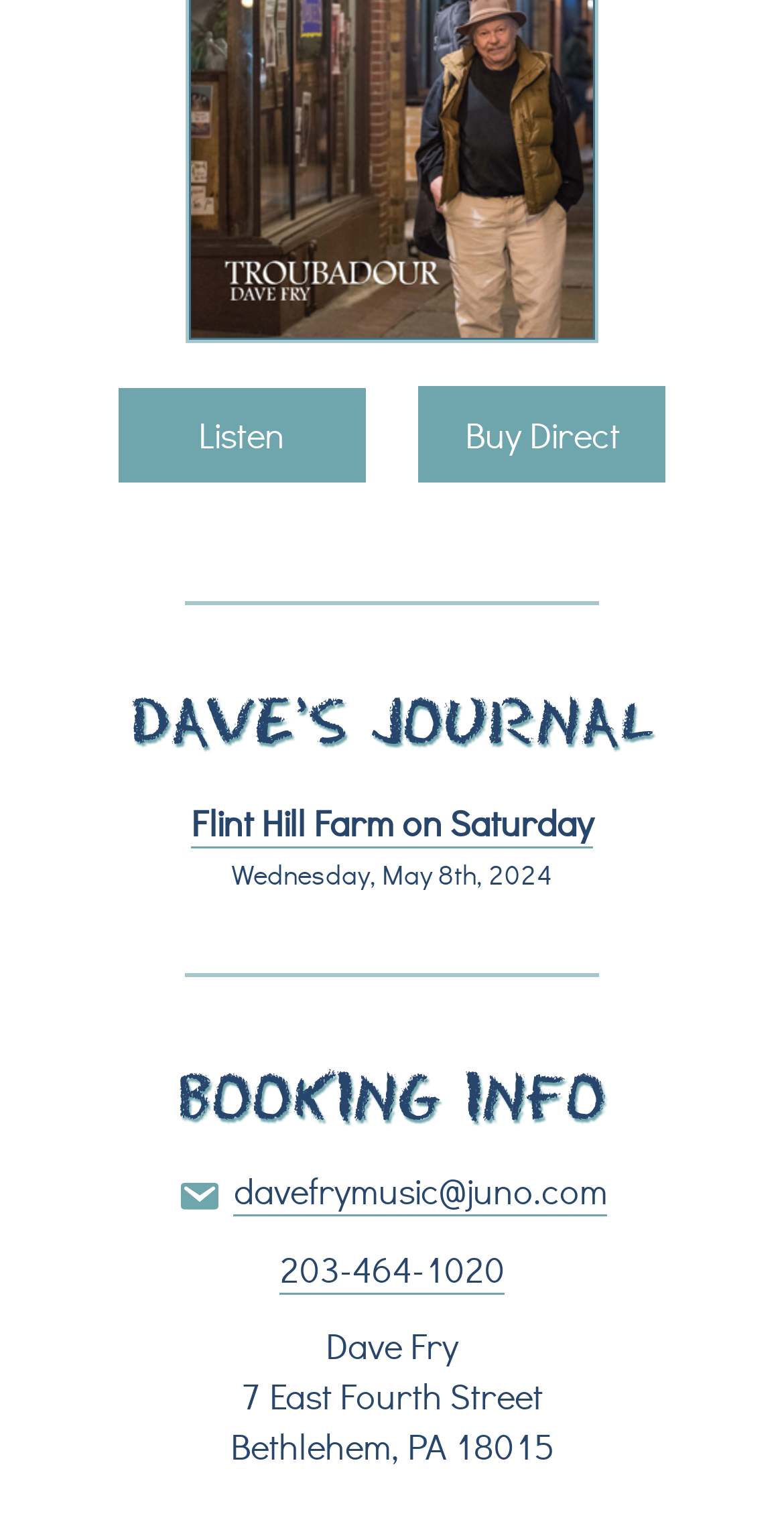What is the email address of Dave Fry?
Refer to the image and provide a detailed answer to the question.

The webpage has a link with the email address 'davefrymusic@juno.com' which is associated with Dave Fry, as indicated by the nearby static text 'Dave Fry'.